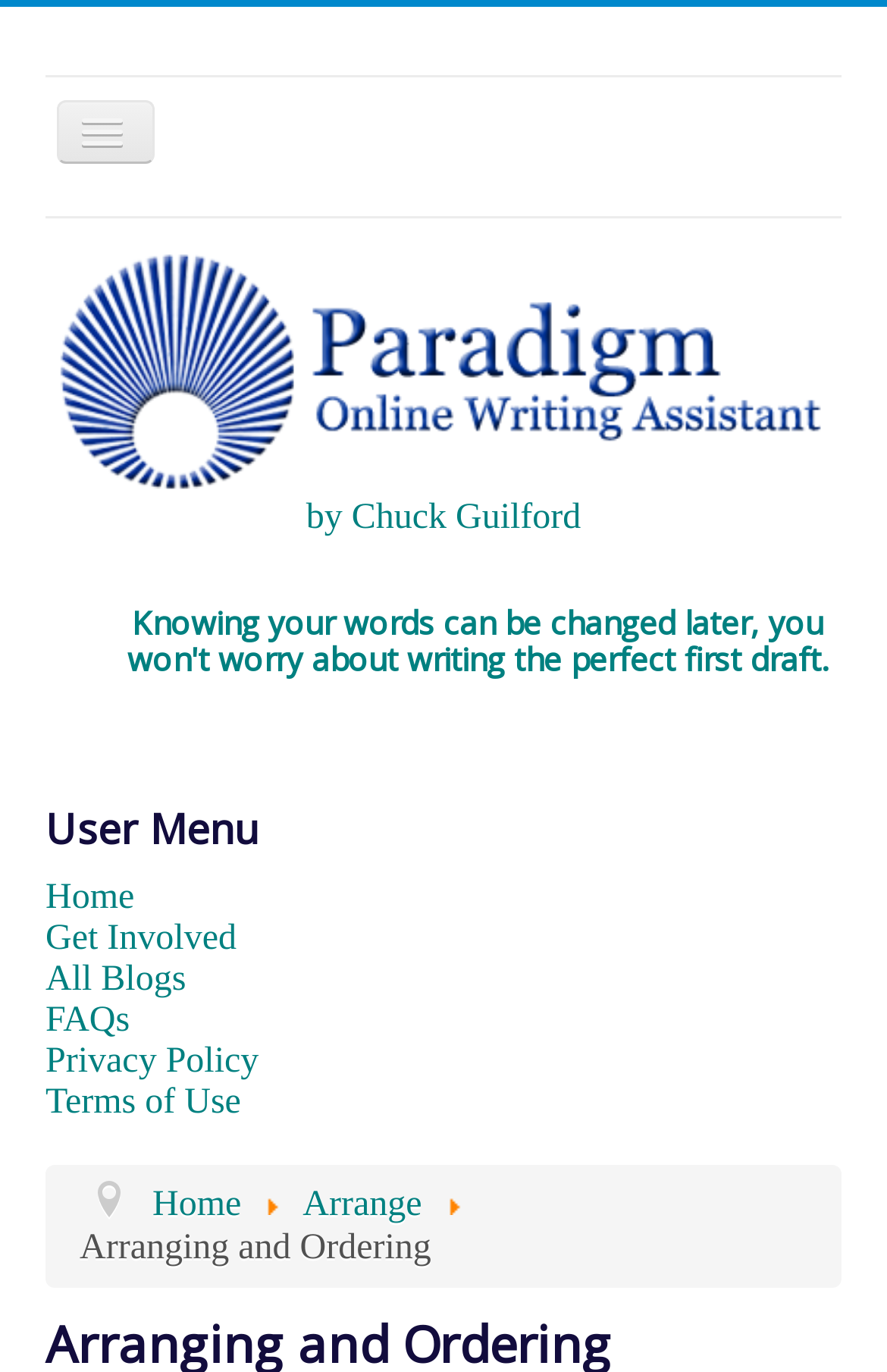Determine the bounding box coordinates for the clickable element required to fulfill the instruction: "Click on the 'Home' link". Provide the coordinates as four float numbers between 0 and 1, i.e., [left, top, right, bottom].

[0.051, 0.64, 0.949, 0.669]